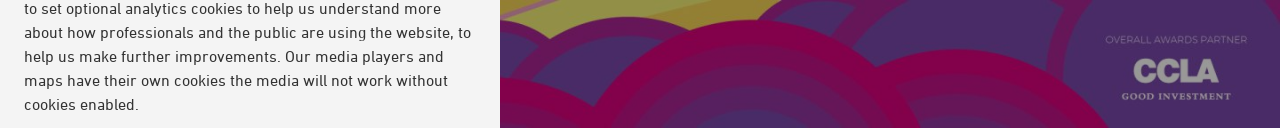What is the tagline of the overall awards partner?
Using the image, give a concise answer in the form of a single word or short phrase.

GOOD INVESTMENT